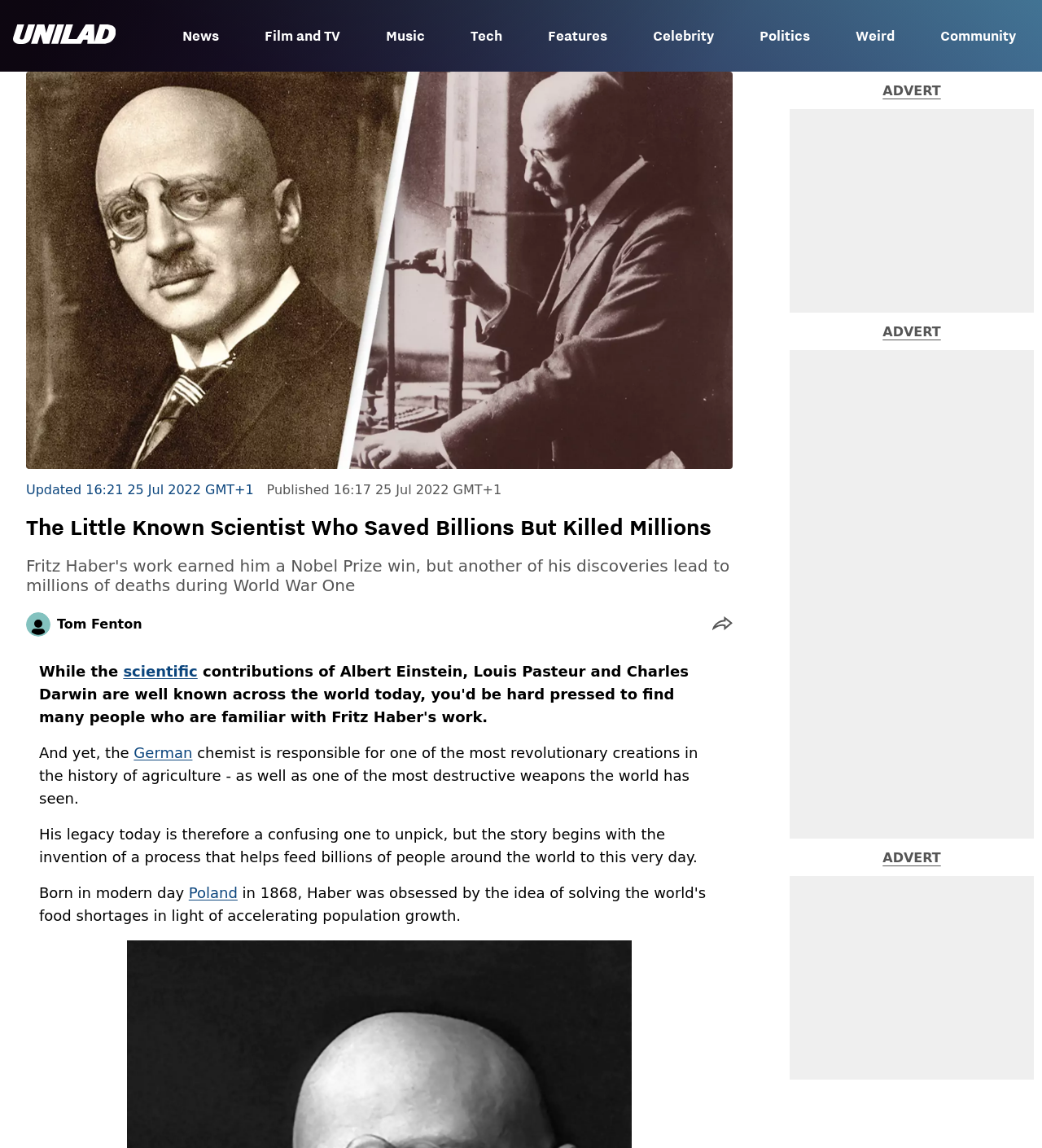What is the time when the article was published?
Kindly give a detailed and elaborate answer to the question.

The question is asking about the time when the article was published. By looking at the webpage, we can see that the time is mentioned as 'Published 16:17 25 Jul 2022 GMT+1'. Therefore, the answer is 16:17 25 Jul 2022 GMT+1.